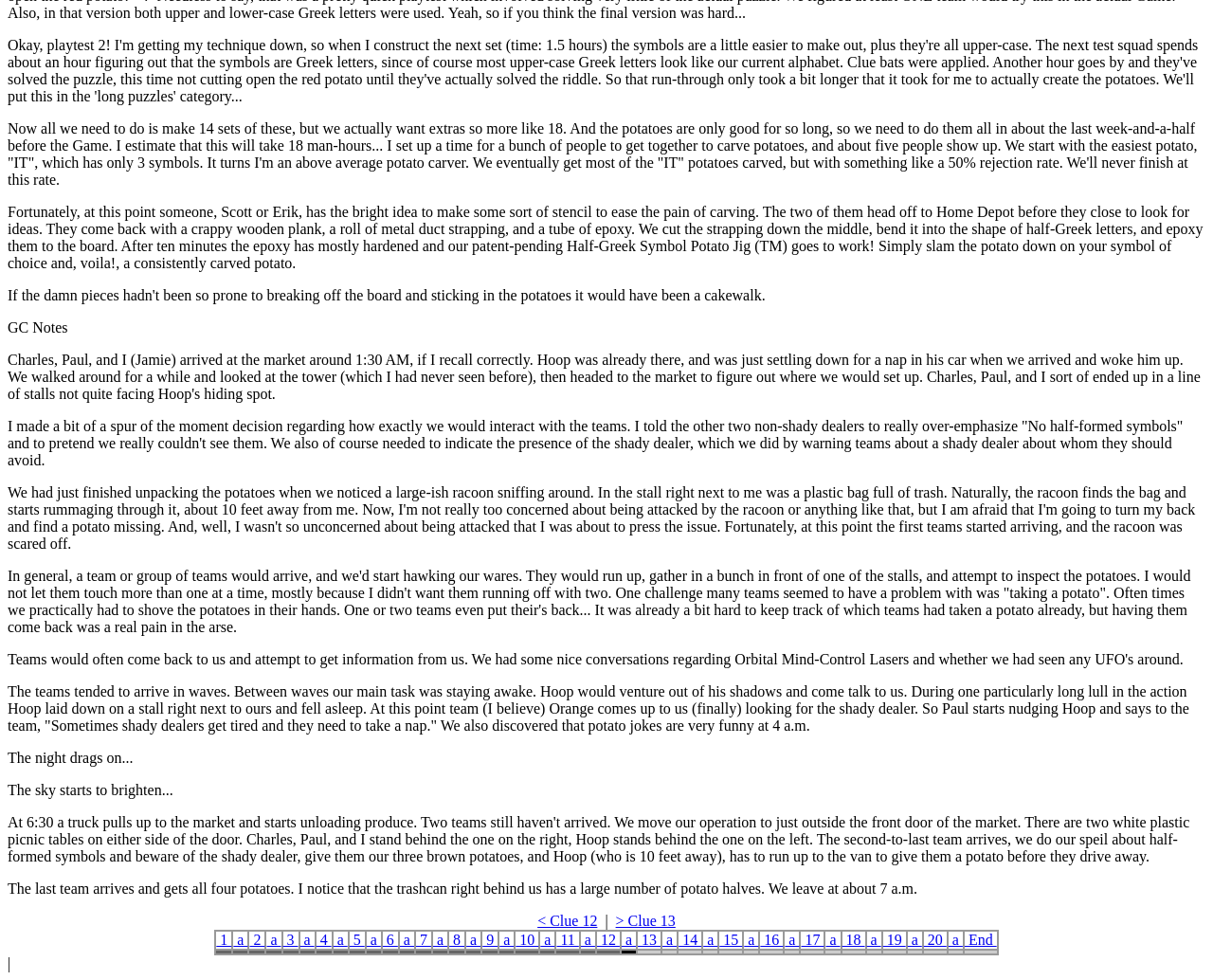Using the provided element description: "< Clue 12", identify the bounding box coordinates. The coordinates should be four floats between 0 and 1 in the order [left, top, right, bottom].

[0.443, 0.931, 0.492, 0.948]